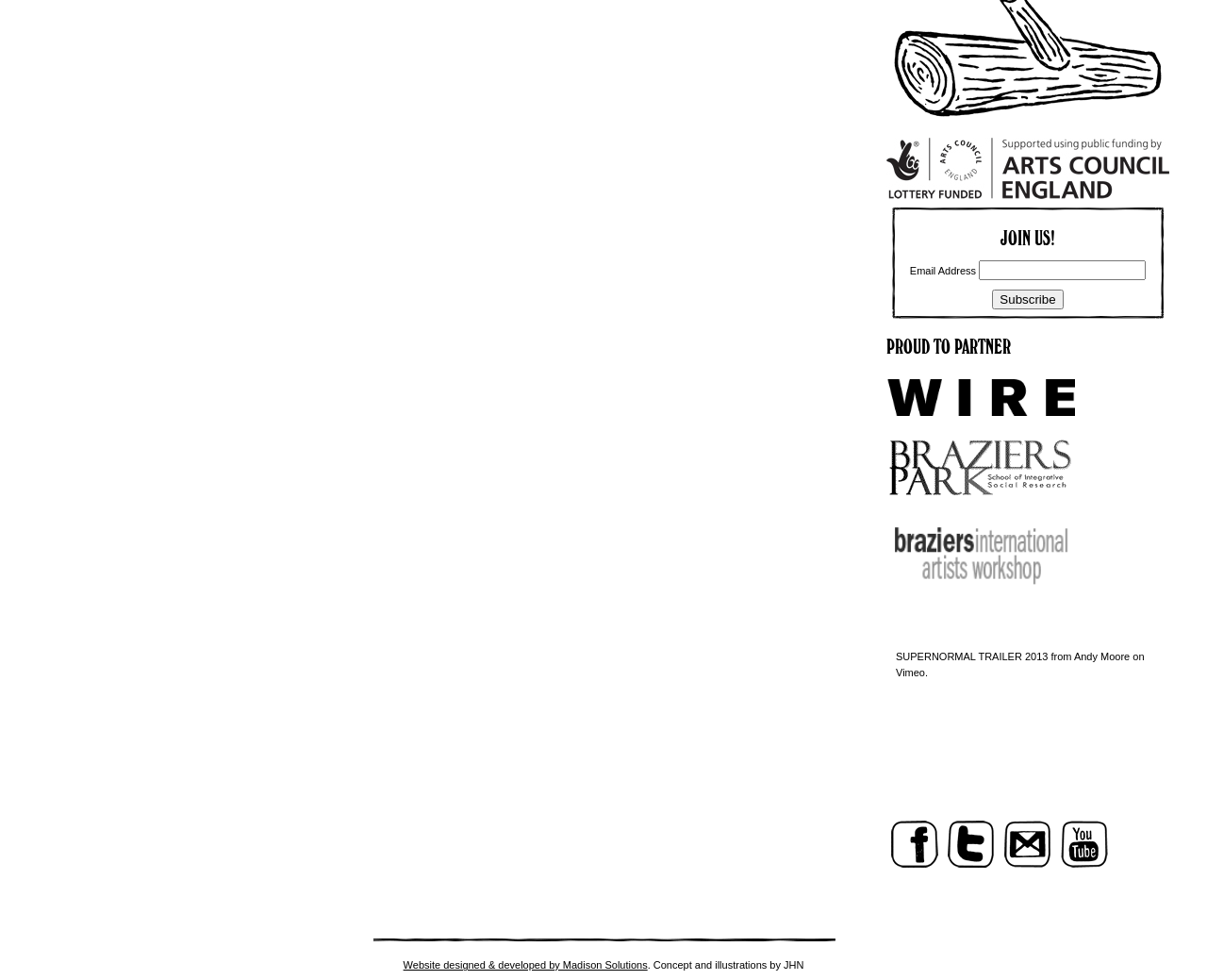Extract the bounding box for the UI element that matches this description: "Andy Moore".

[0.89, 0.664, 0.936, 0.675]